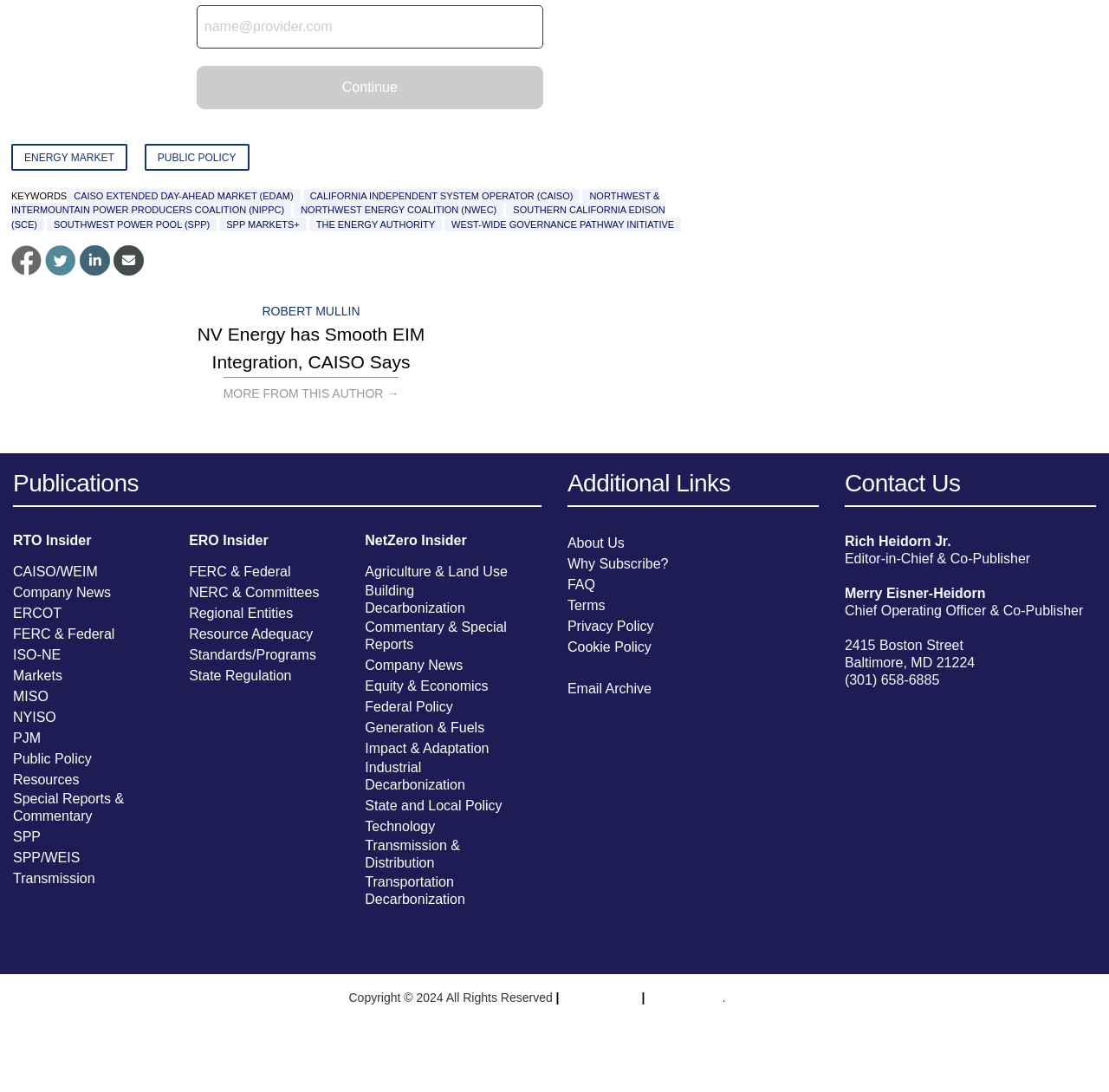What is the address of the website's office?
From the details in the image, provide a complete and detailed answer to the question.

The webpage provides contact information, including the physical address of the website's office, which is 2415 Boston Street.